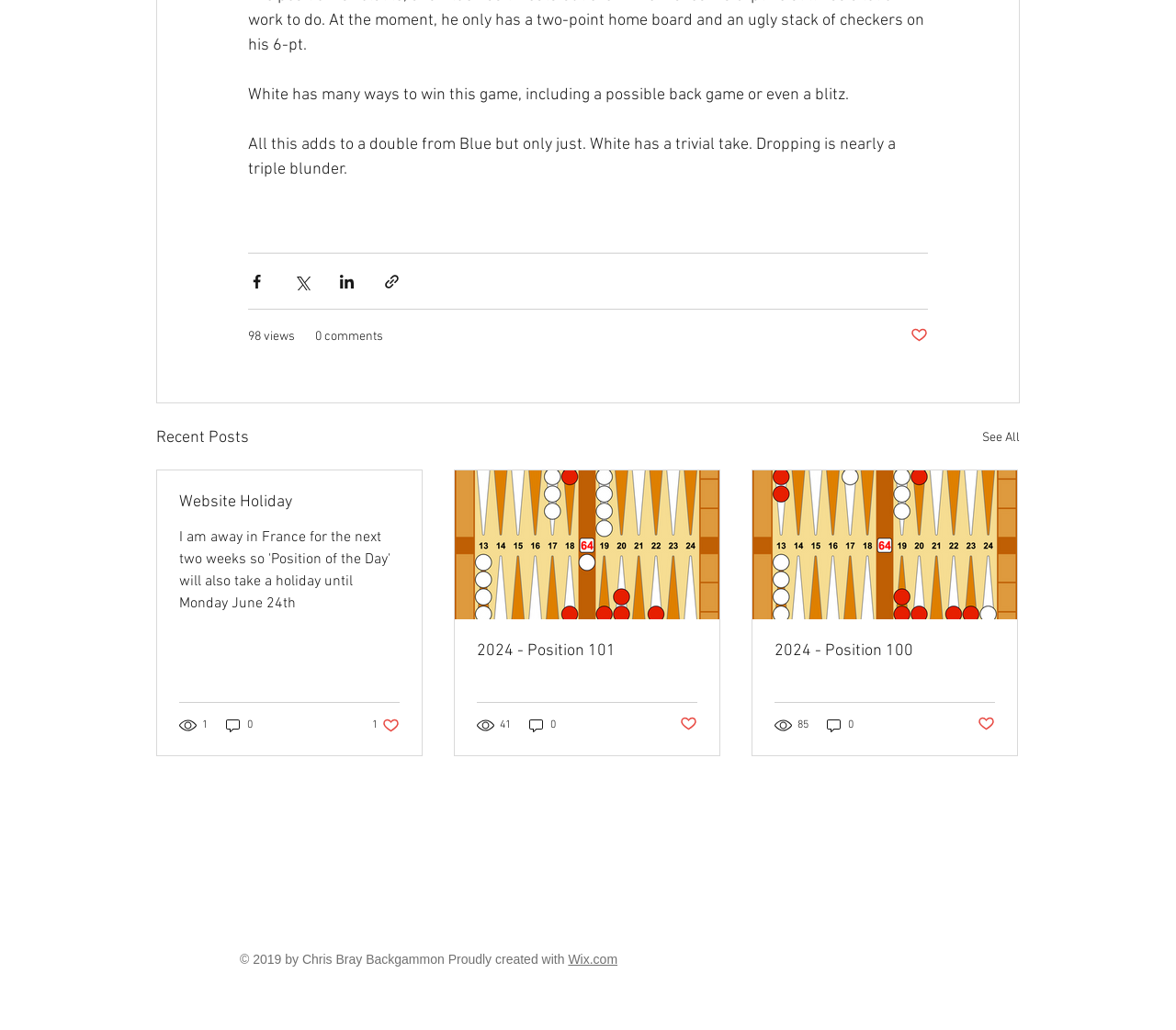Locate the bounding box of the UI element with the following description: "2024 - Position 100".

[0.659, 0.623, 0.846, 0.642]